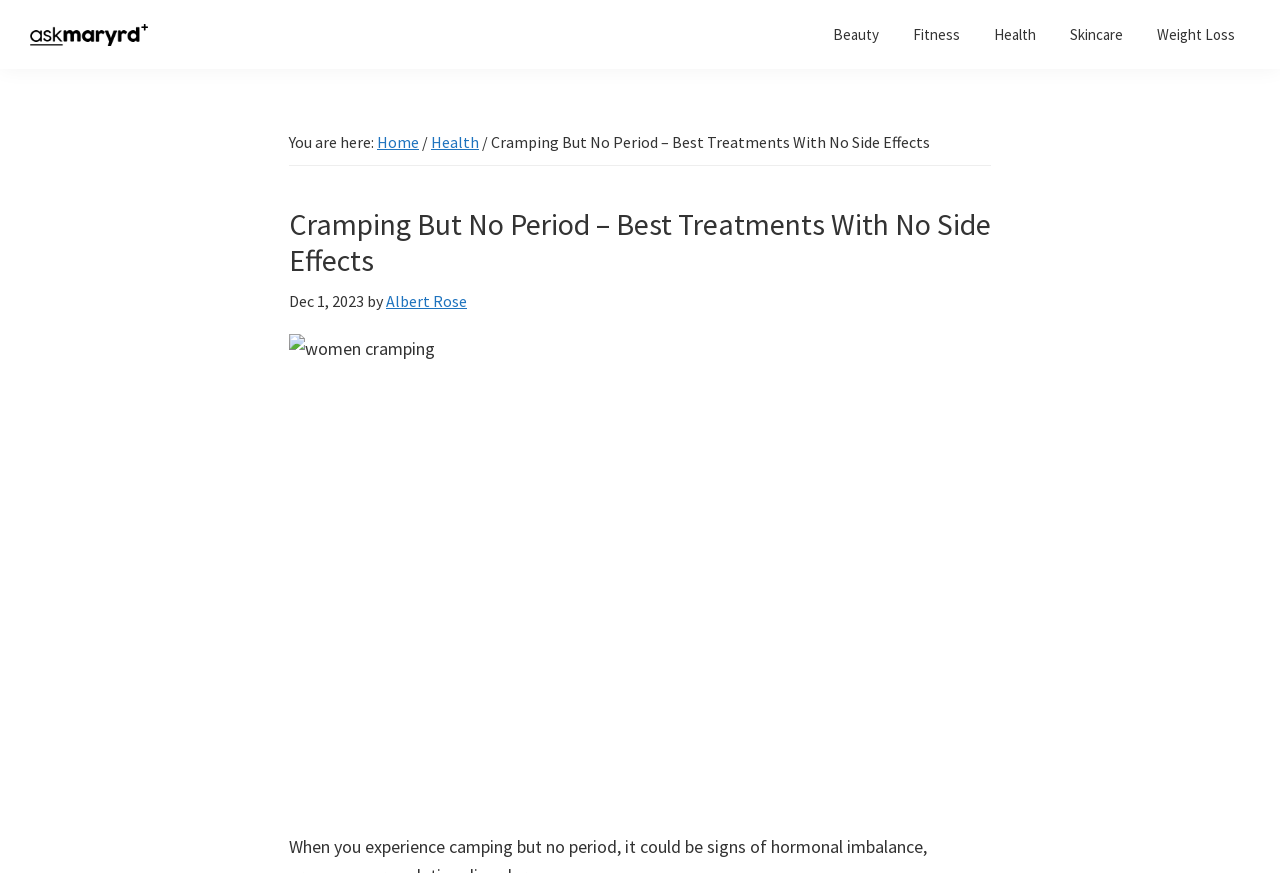Determine the bounding box coordinates for the clickable element required to fulfill the instruction: "Select a date from the table". Provide the coordinates as four float numbers between 0 and 1, i.e., [left, top, right, bottom].

None